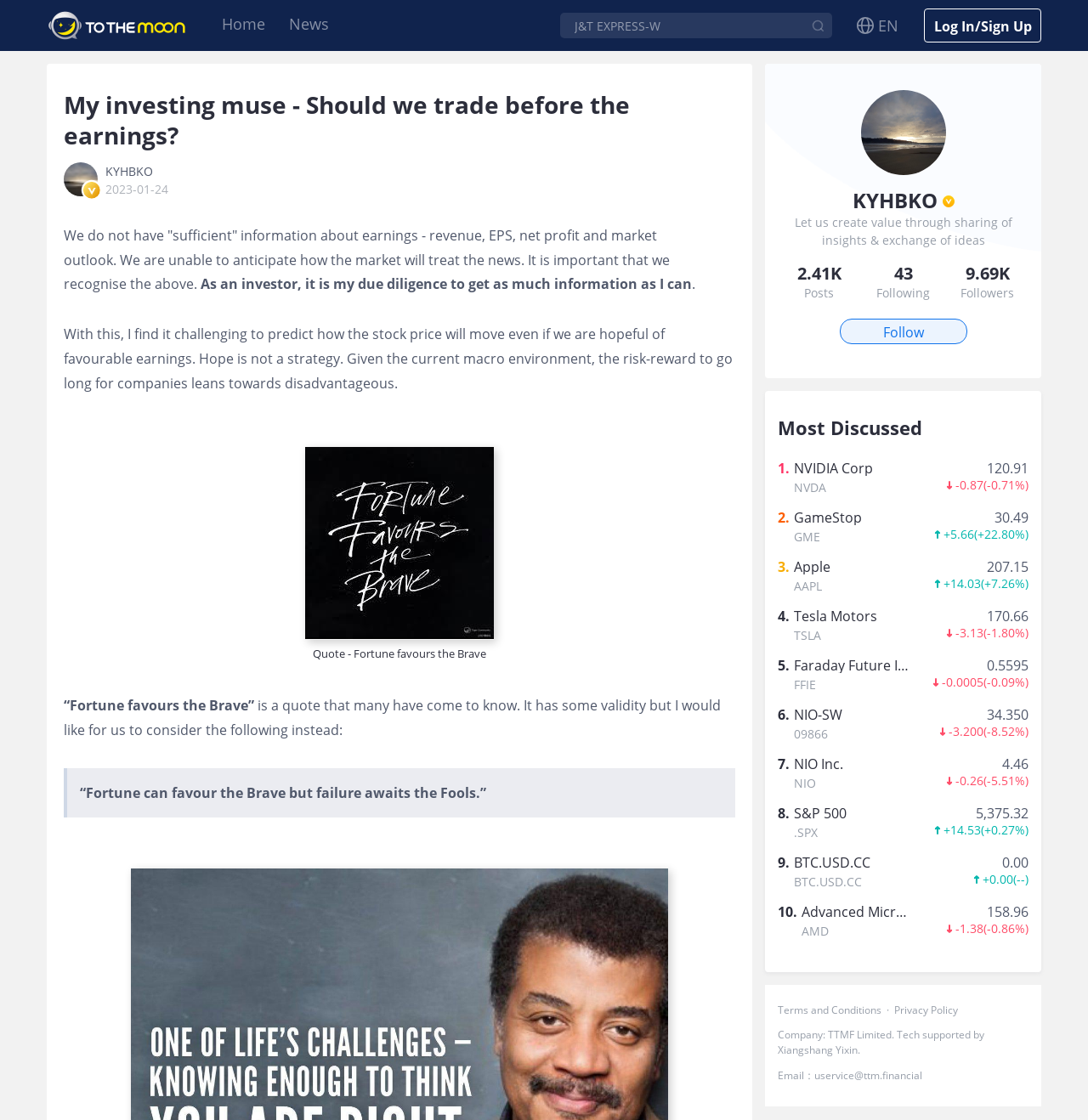Answer this question using a single word or a brief phrase:
What is the name of the online investing community?

To The Moon